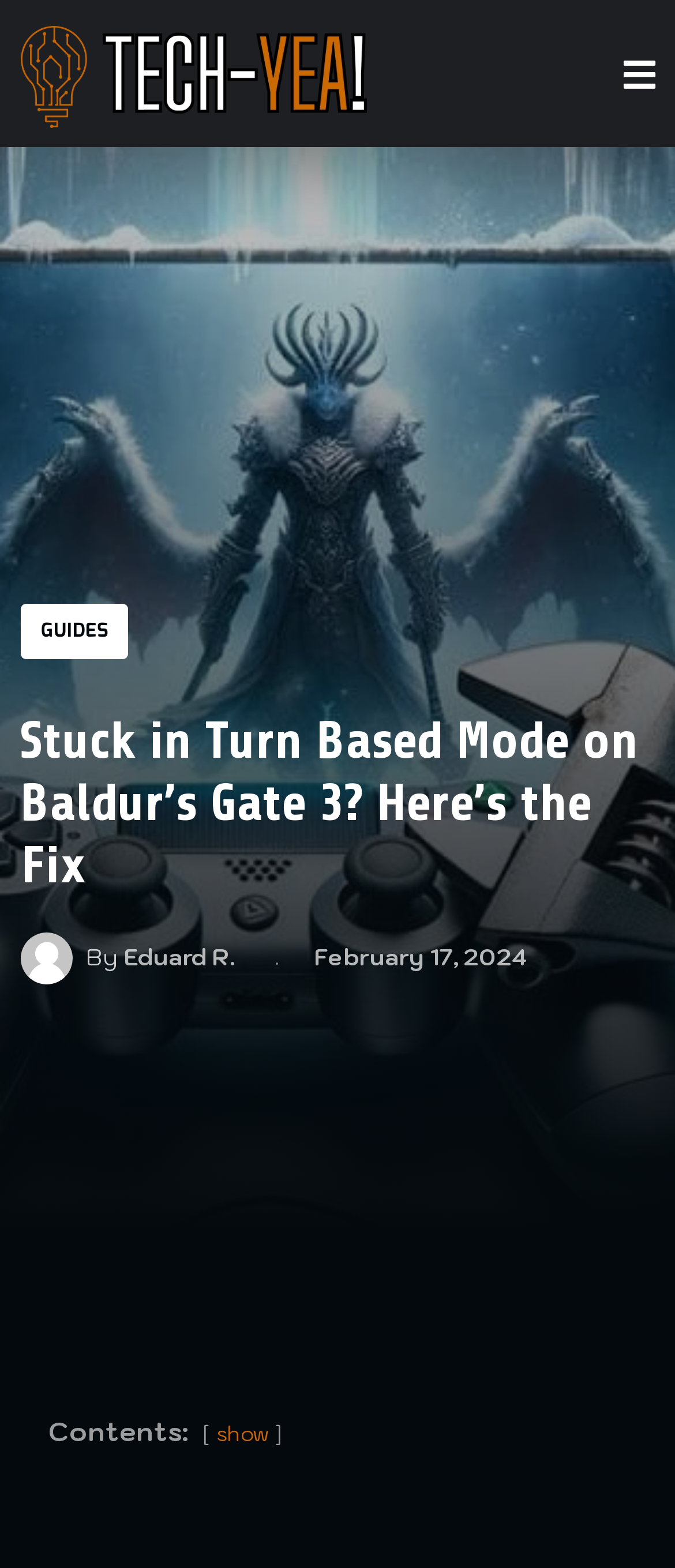Answer the question using only a single word or phrase: 
What is the date of the article?

February 17, 2024